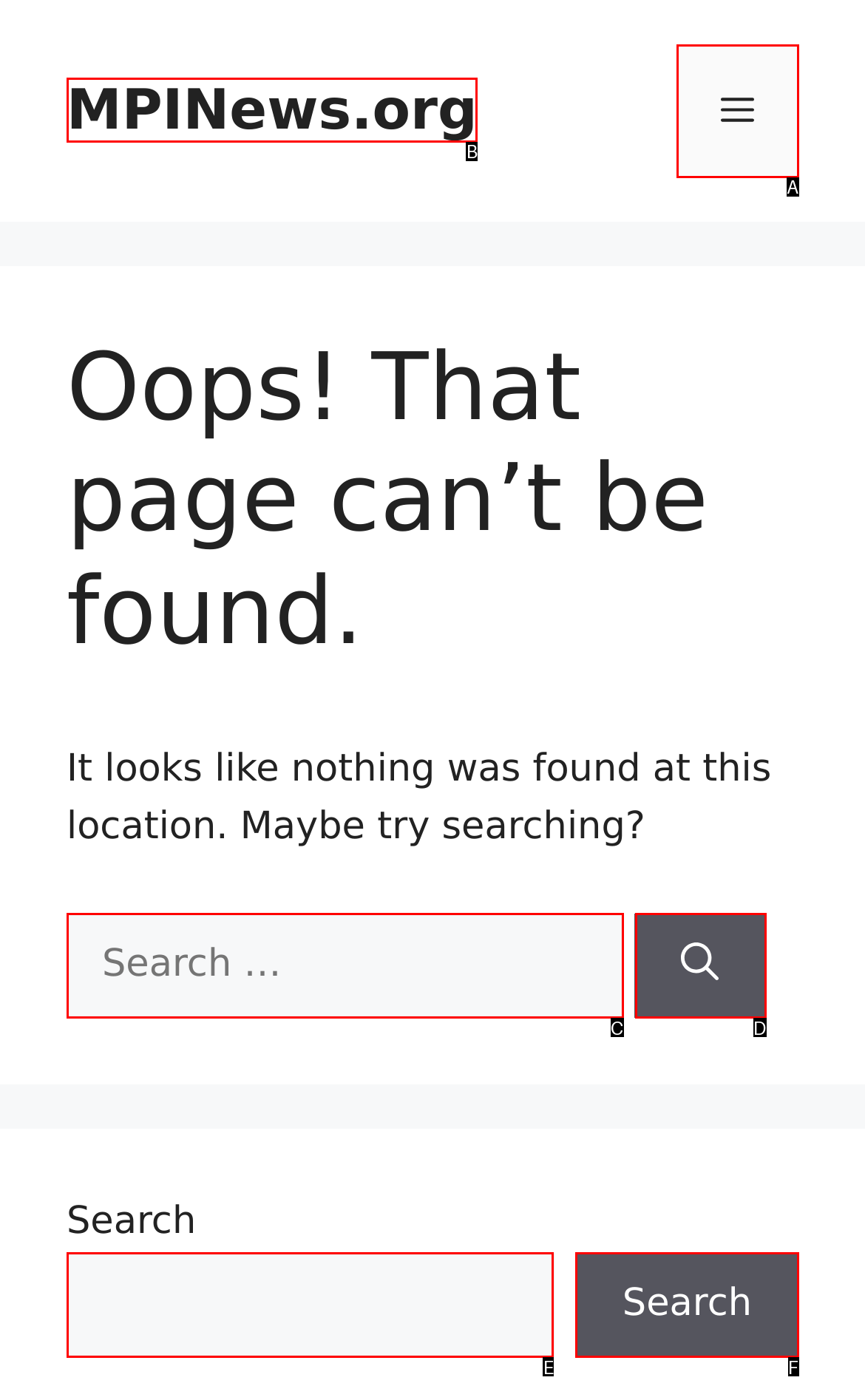Which option corresponds to the following element description: parent_node: Search for: aria-label="Search"?
Please provide the letter of the correct choice.

D